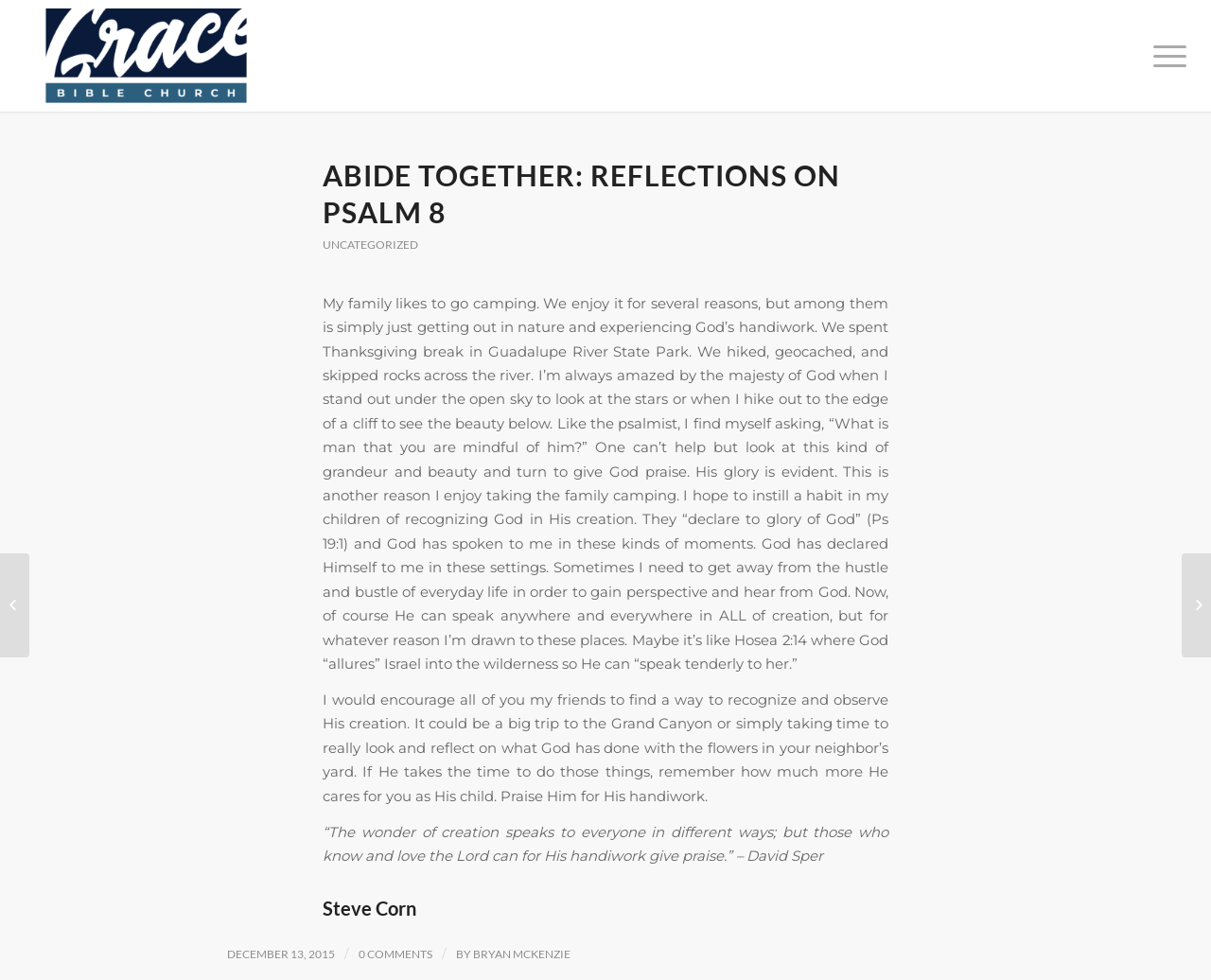What are the other reflection articles available?
Please interpret the details in the image and answer the question thoroughly.

The other reflection articles available can be found at the bottom of the webpage, where there are links to 'Abide Together: Reflections on Jeremiah 31' and 'Abide Together: Reflections on Psalm 16'. These links are located below the main content of the article.